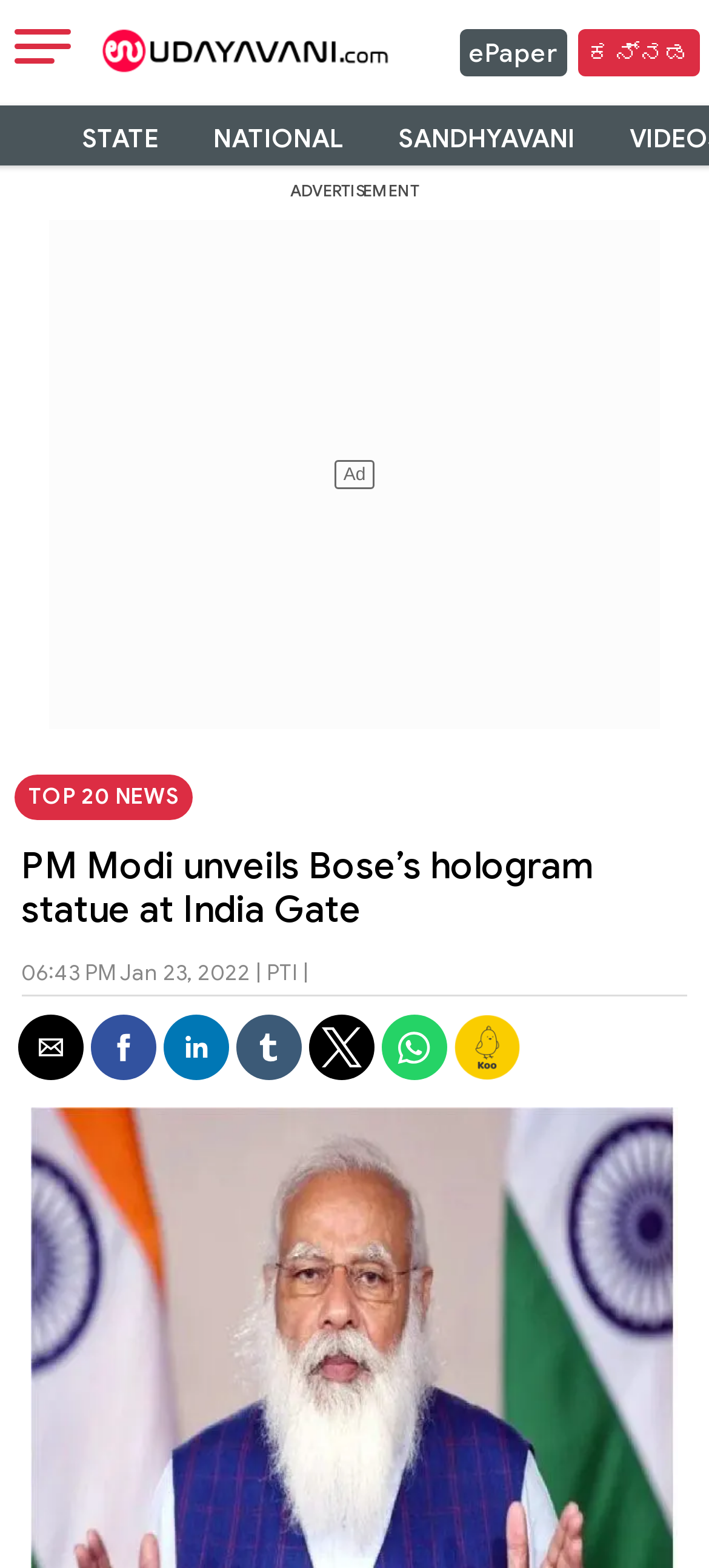Examine the image and give a thorough answer to the following question:
What is the language of the news website?

The language of the news website is Kannada because there is a link 'ಕನ್ನಡ' at the top of the webpage, which is the Kannada language script.